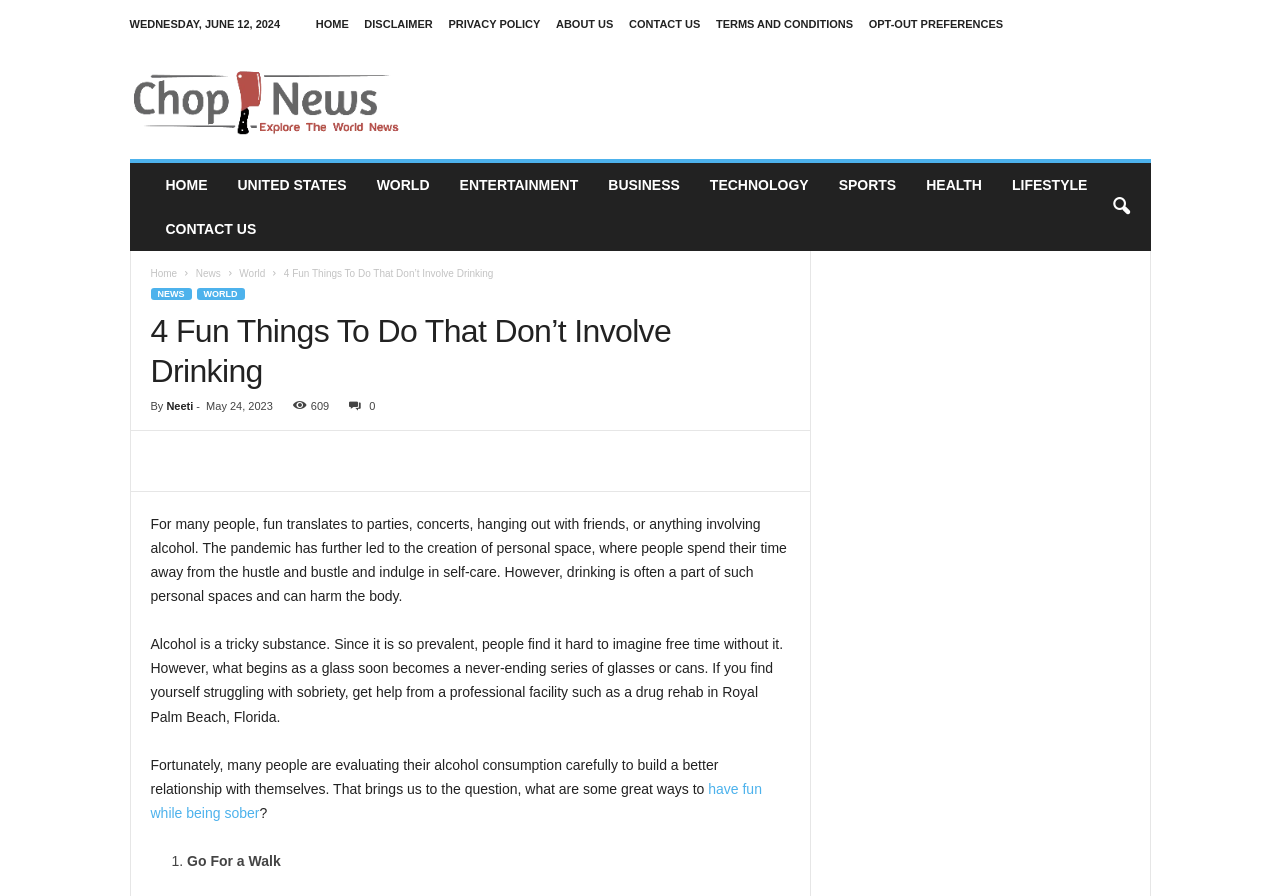Give a one-word or short phrase answer to this question: 
What is the topic of the article?

Fun things to do that don't involve drinking